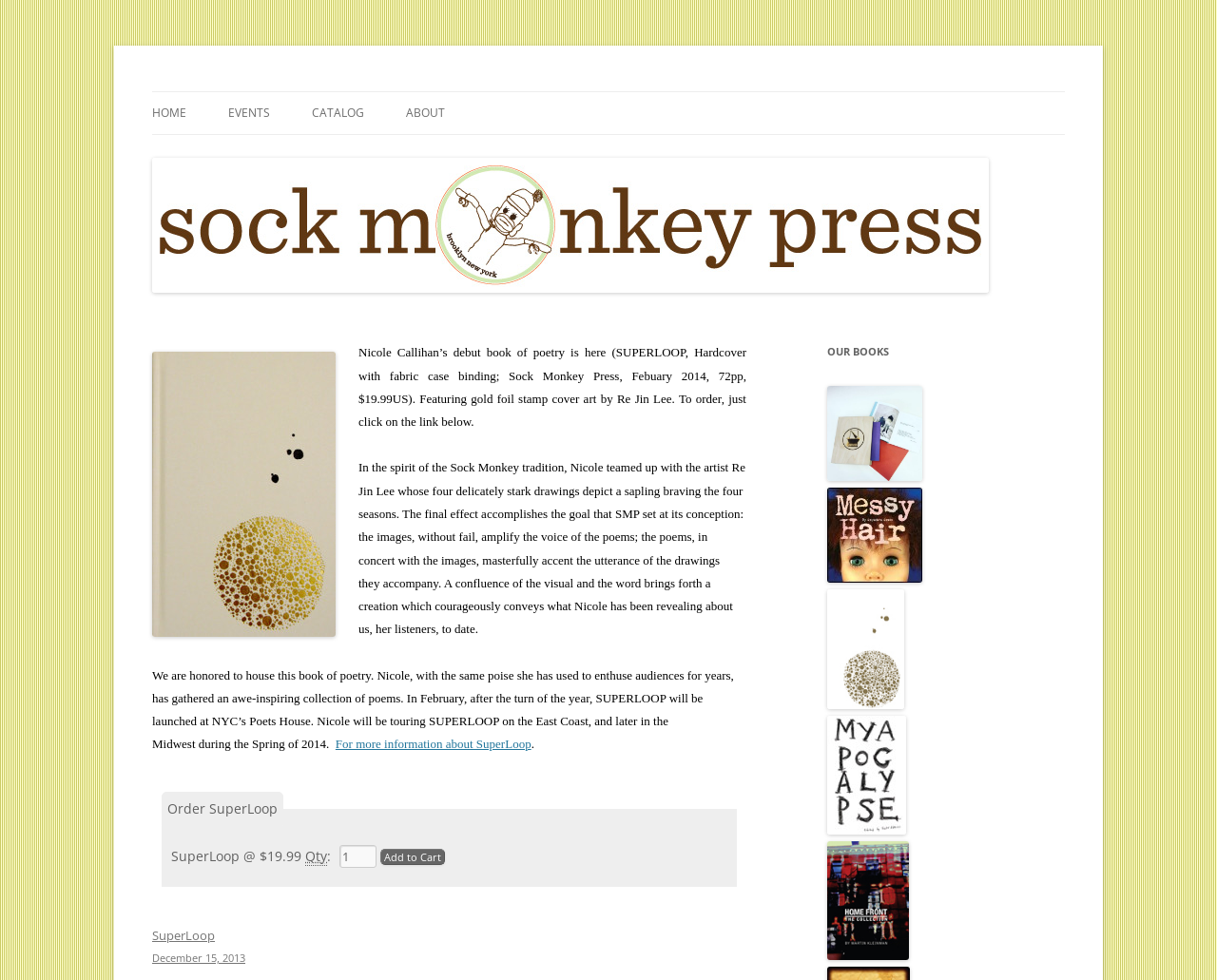What is the name of the artist who created the cover art for SuperLoop?
Look at the screenshot and respond with a single word or phrase.

Re Jin Lee